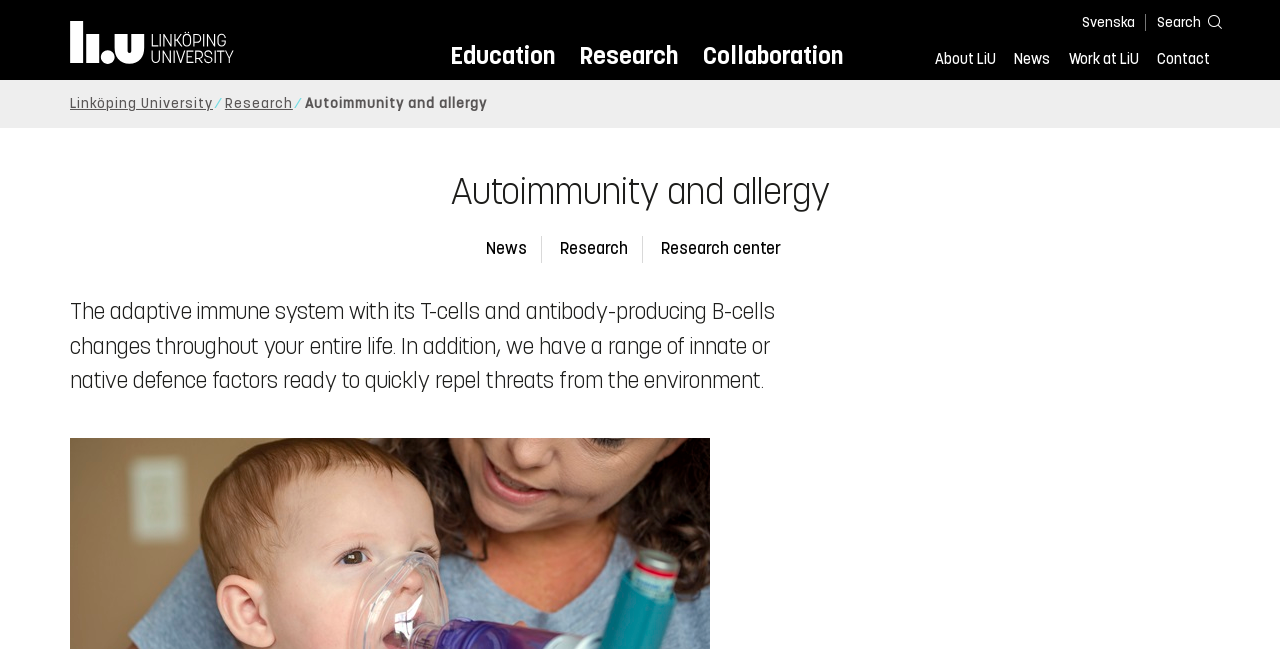What is the name of the university?
Use the image to answer the question with a single word or phrase.

Linköping University